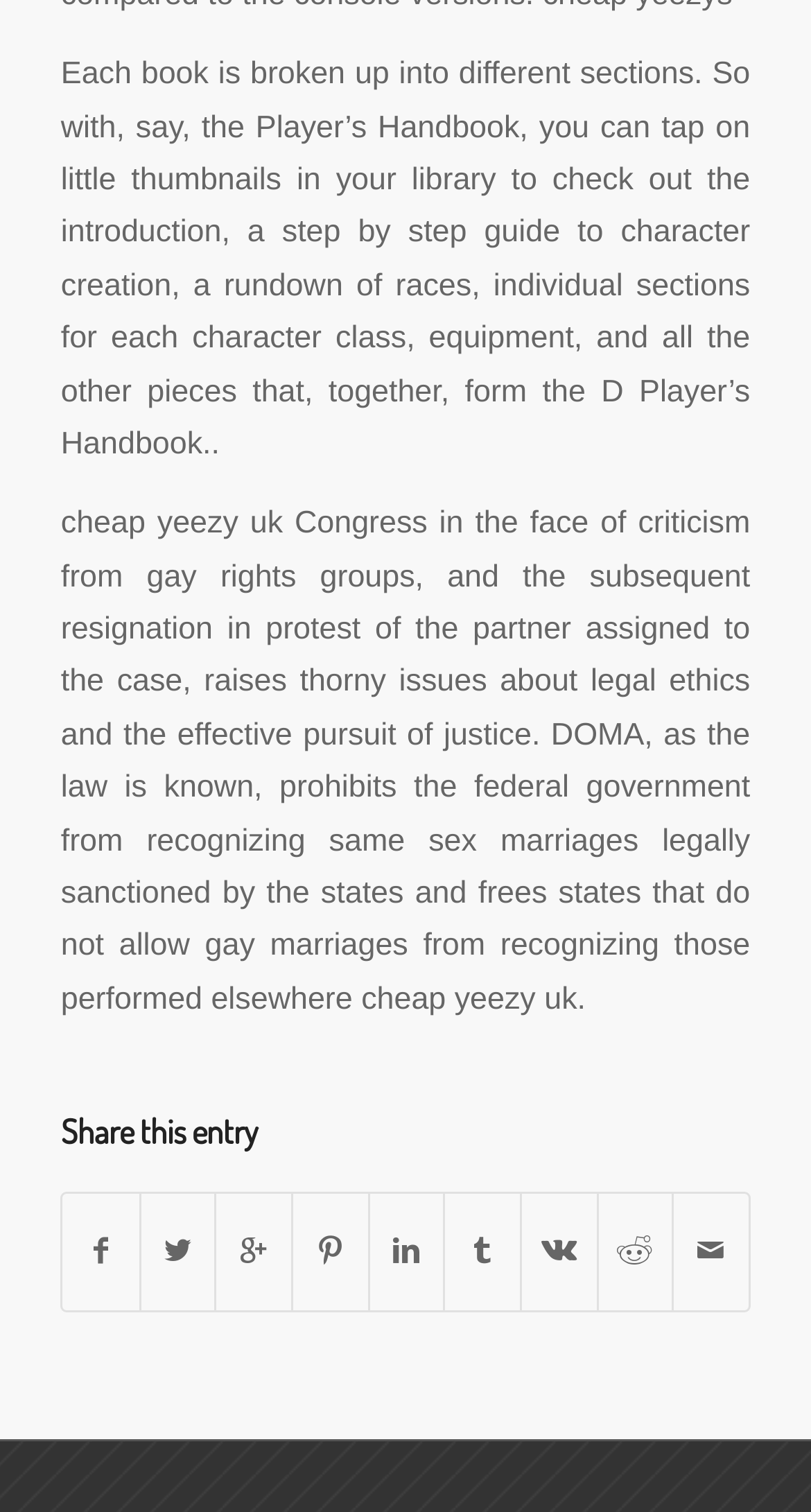Given the content of the image, can you provide a detailed answer to the question?
How many text blocks are there on the webpage?

I counted the number of text blocks on the webpage and found that there are two main text blocks, each discussing a different topic.